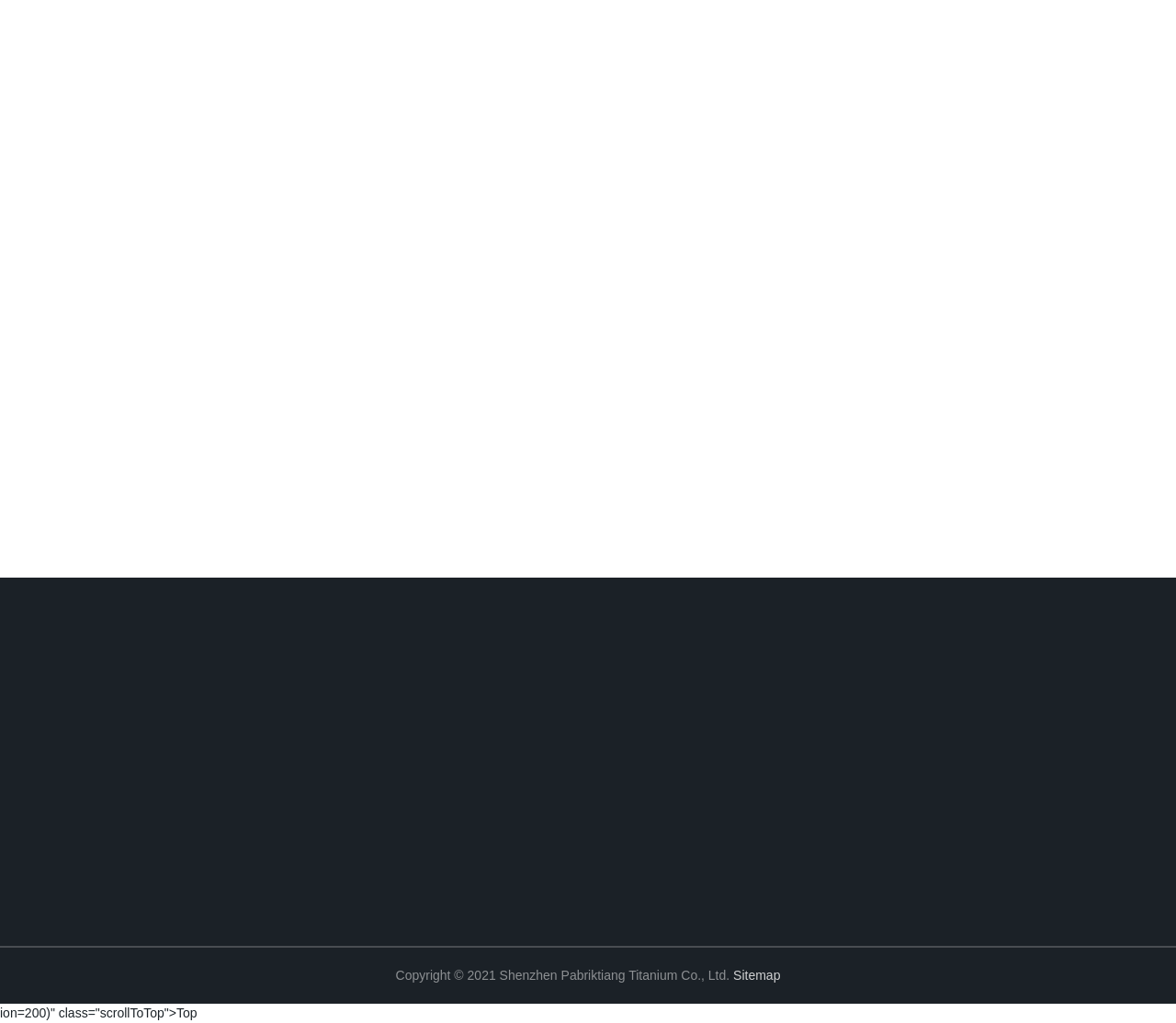Respond concisely with one word or phrase to the following query:
What is the source of the report mentioned in the first news article?

ReportLinker